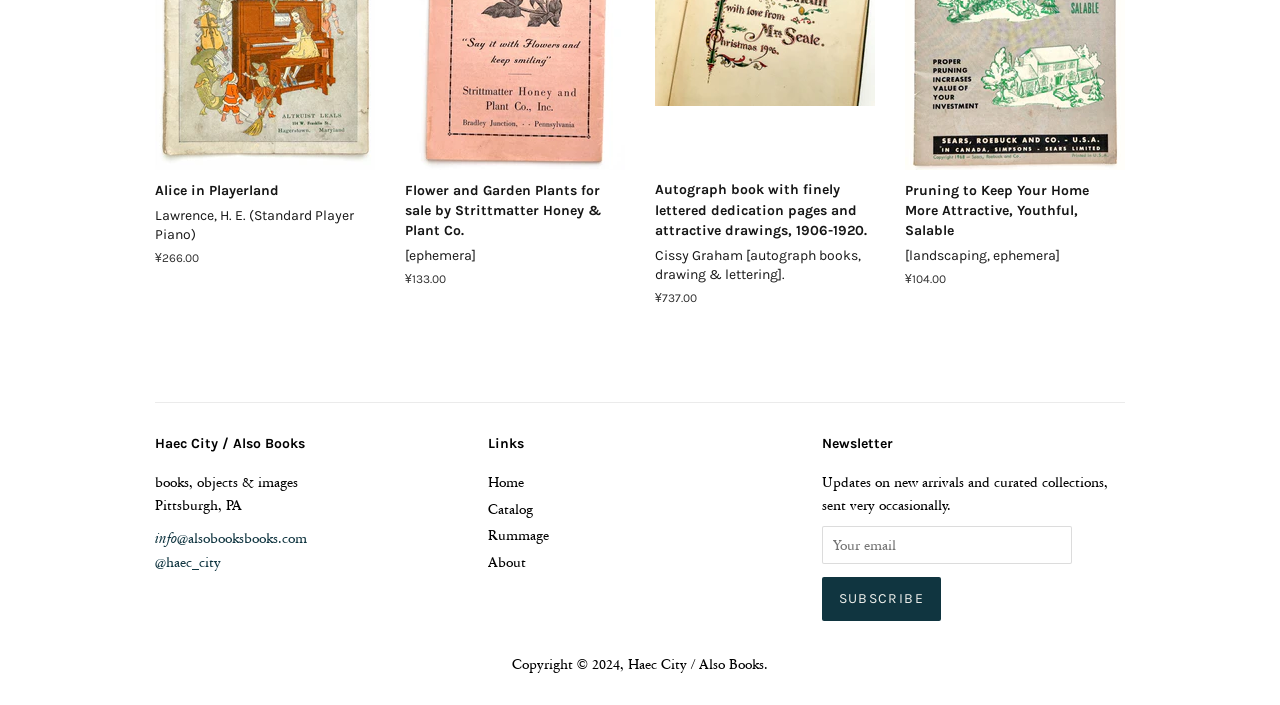Please determine the bounding box coordinates for the element that should be clicked to follow these instructions: "Click on the 'Home' link".

[0.382, 0.667, 0.41, 0.698]